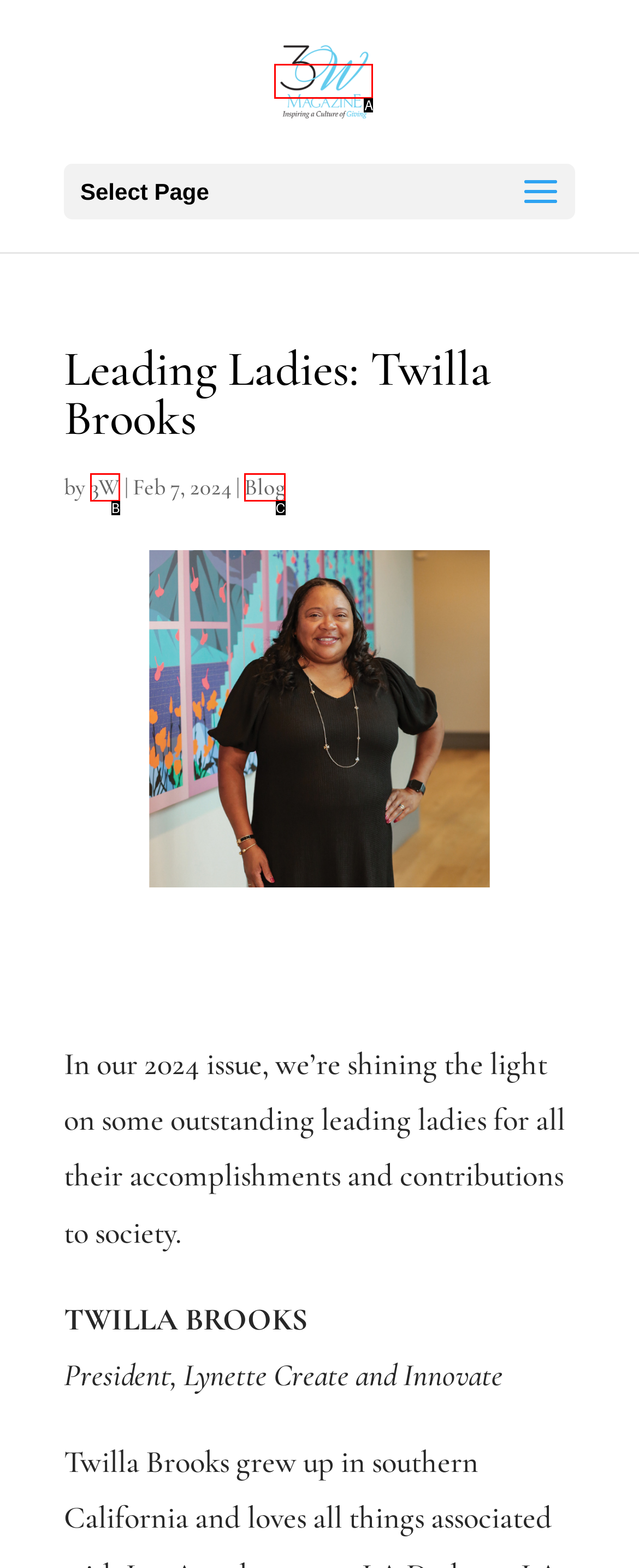Given the description: 3W, determine the corresponding lettered UI element.
Answer with the letter of the selected option.

B